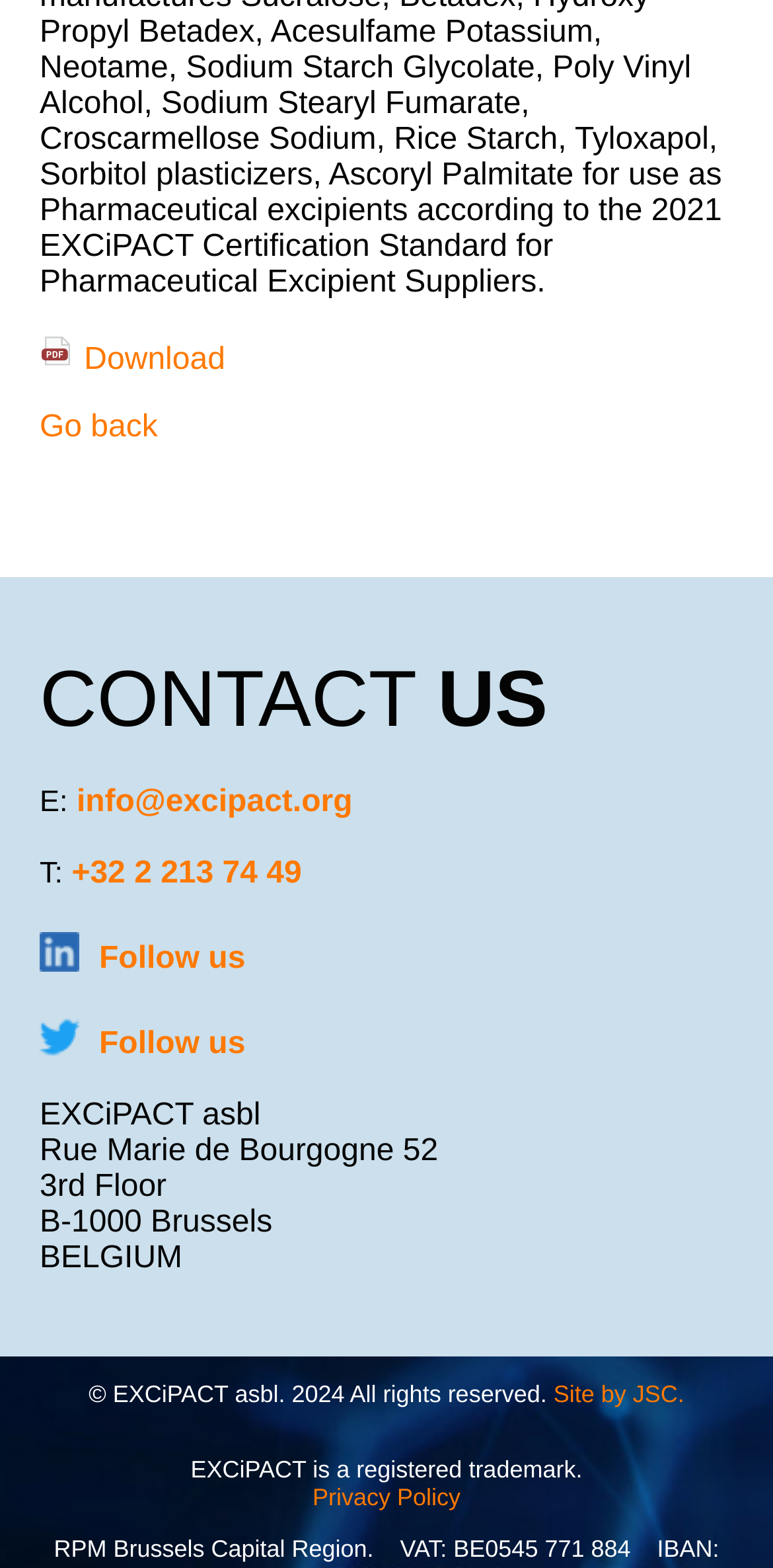From the element description: "Download", extract the bounding box coordinates of the UI element. The coordinates should be expressed as four float numbers between 0 and 1, in the order [left, top, right, bottom].

[0.109, 0.219, 0.291, 0.24]